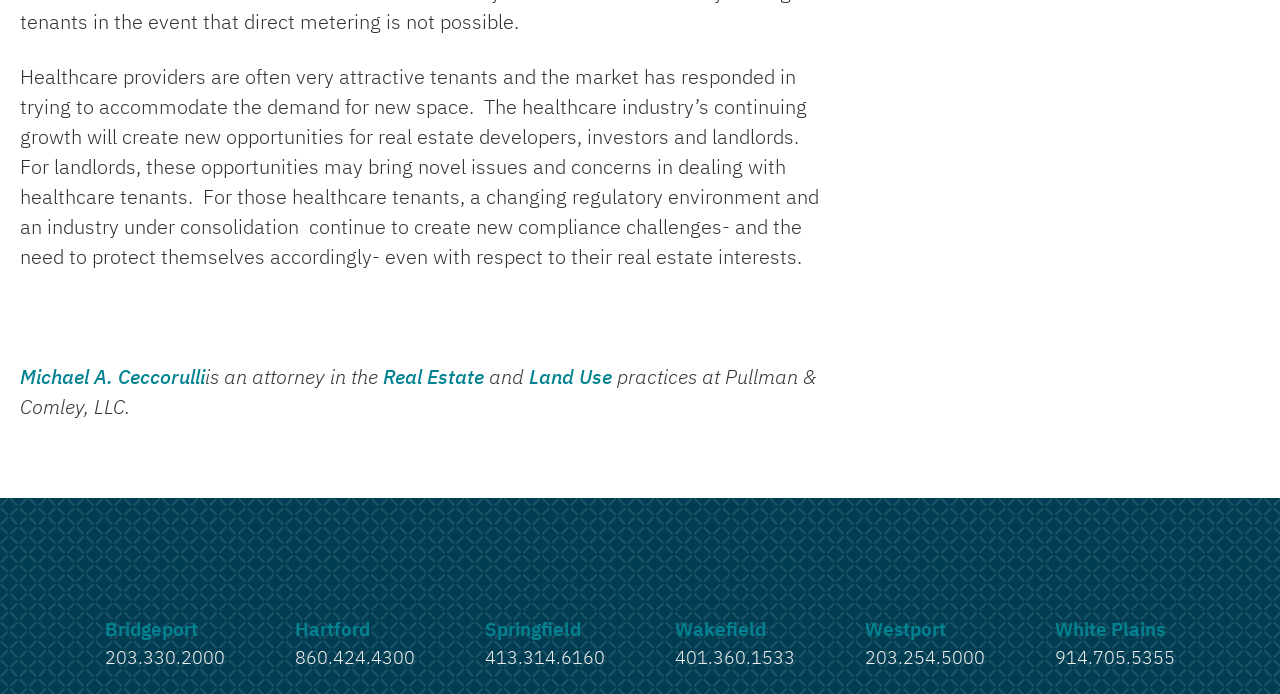Give a short answer to this question using one word or a phrase:
What is the industry discussed in the article?

Healthcare